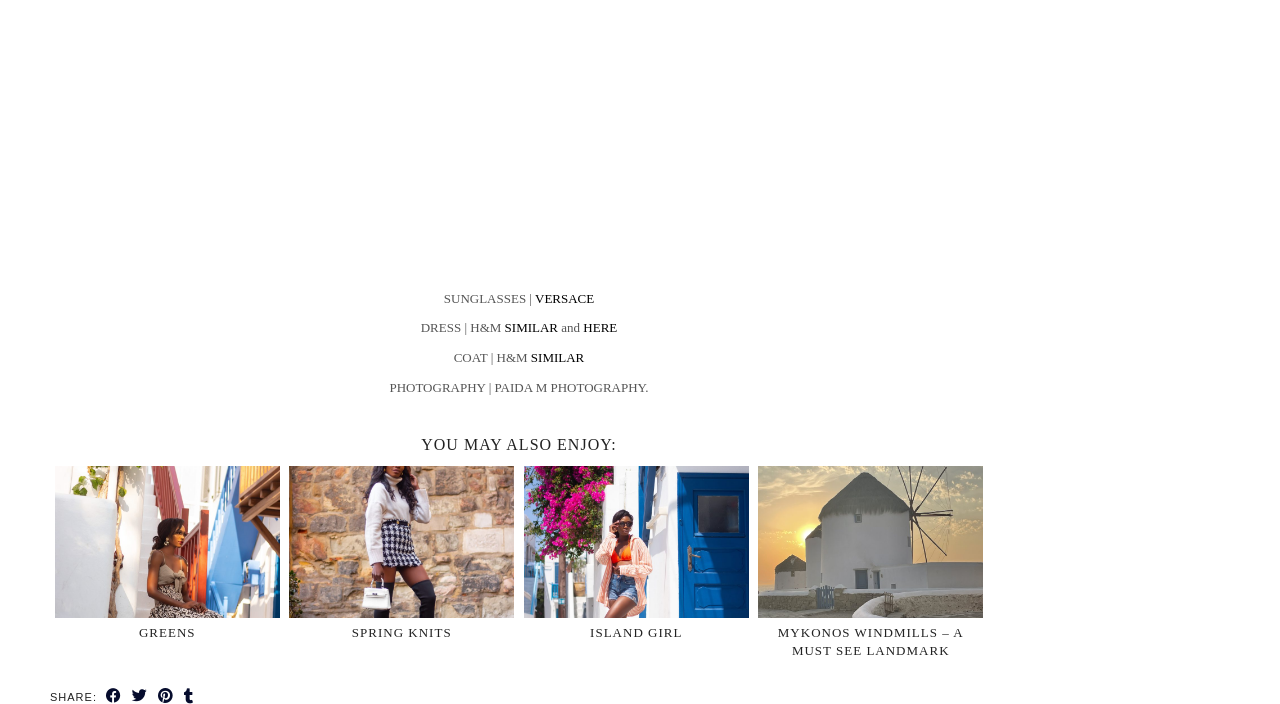Please find the bounding box coordinates of the element that must be clicked to perform the given instruction: "Explore similar products". The coordinates should be four float numbers from 0 to 1, i.e., [left, top, right, bottom].

[0.394, 0.455, 0.436, 0.477]